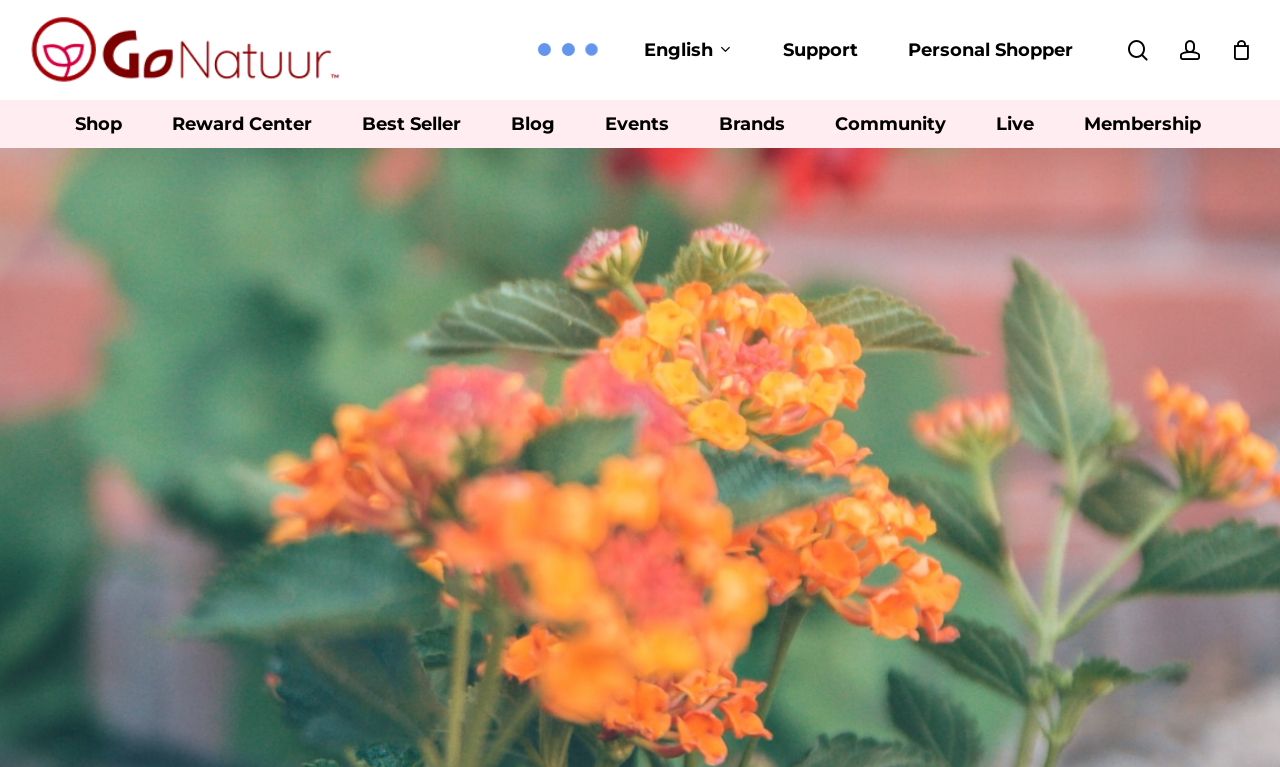Please find the bounding box for the following UI element description. Provide the coordinates in (top-left x, top-left y, bottom-right x, bottom-right y) format, with values between 0 and 1: Reward Center

[0.115, 0.15, 0.263, 0.173]